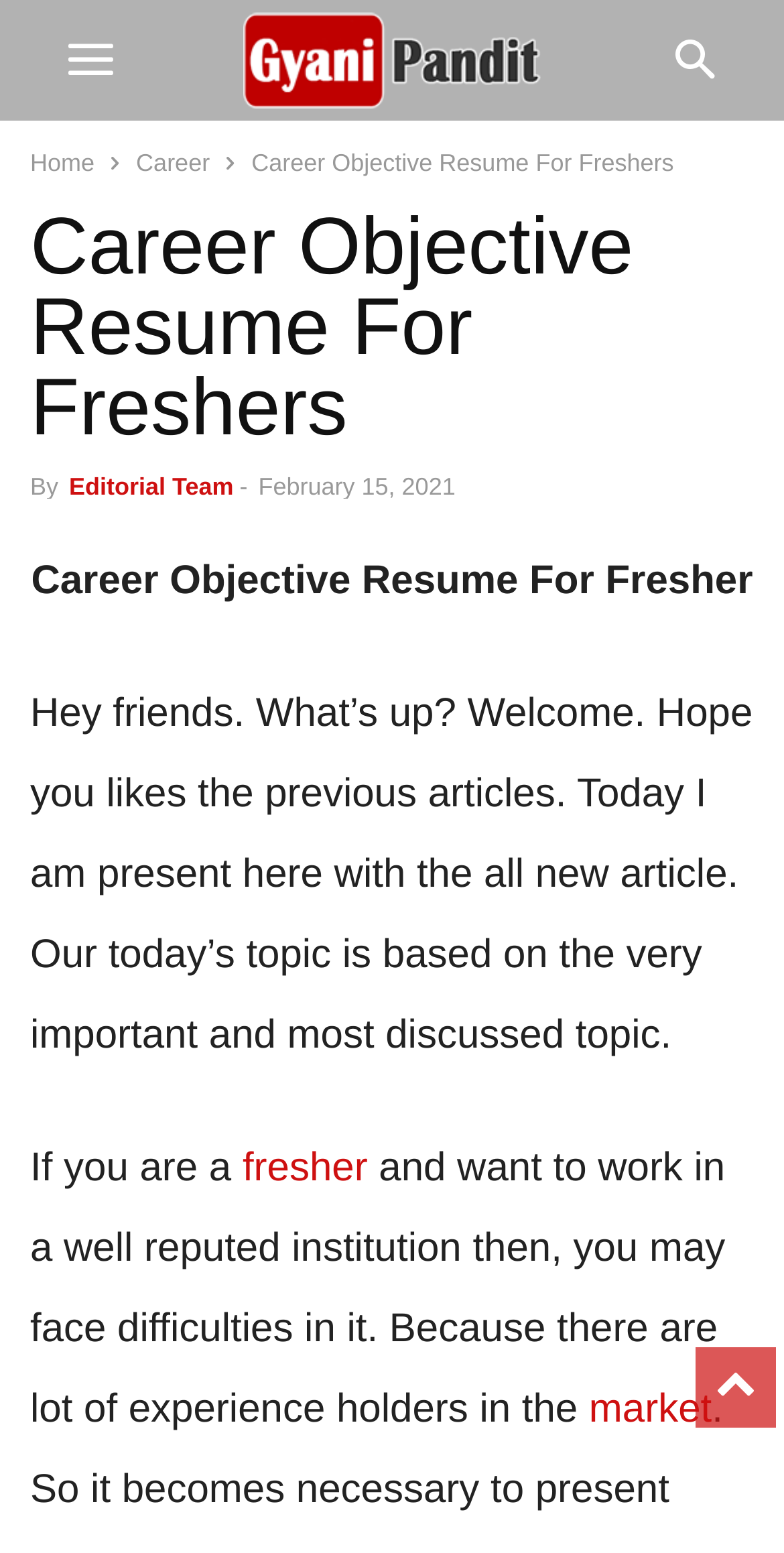Given the webpage screenshot, identify the bounding box of the UI element that matches this description: "market".

[0.751, 0.893, 0.908, 0.922]